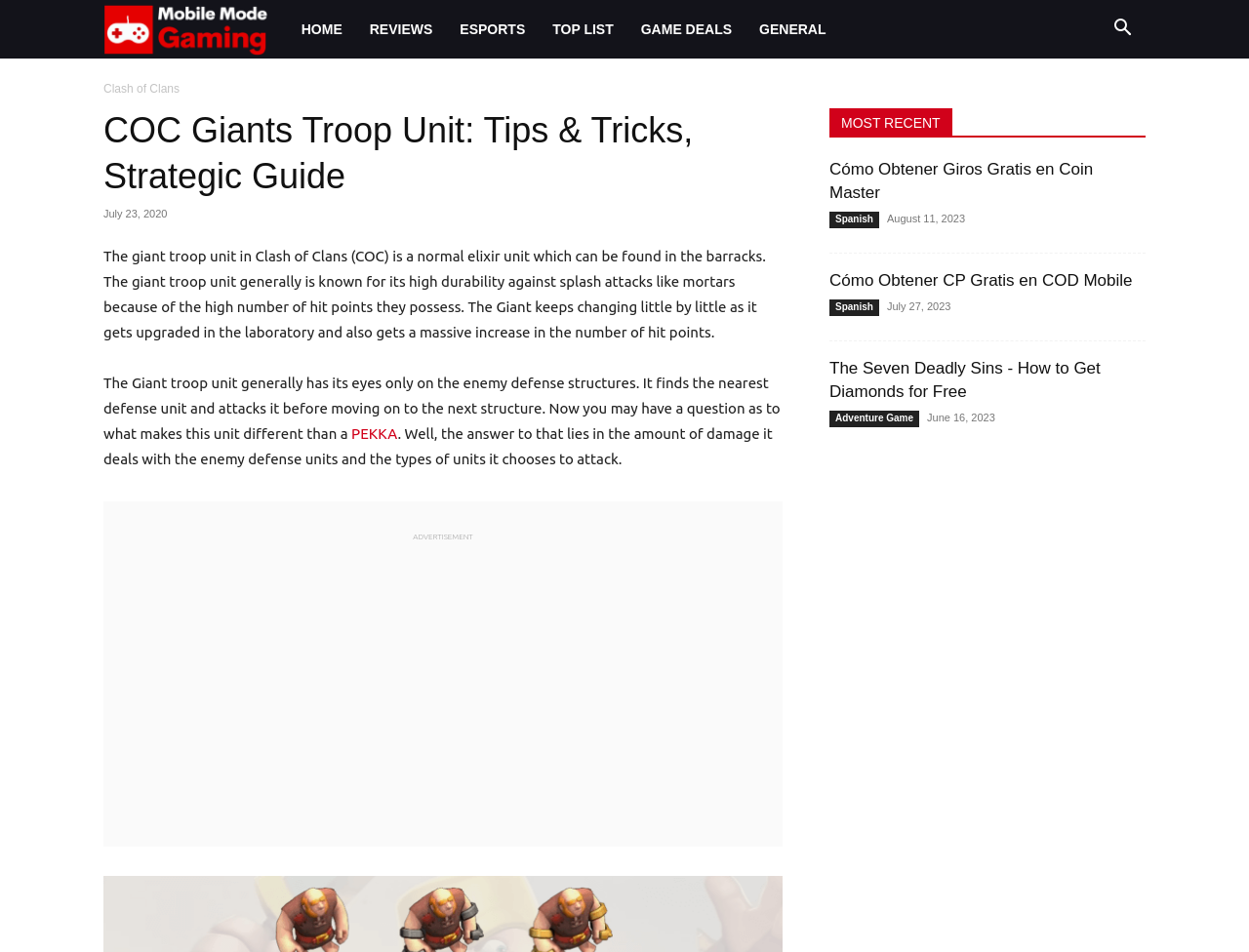Explain in detail what you observe on this webpage.

This webpage is about Clash of Clans (COC) and specifically focuses on the Giant troop unit, providing tips and tricks, as well as a strategic guide. At the top left corner, there is a logo and a navigation menu with links to HOME, REVIEWS, ESPORTS, TOP LIST, GAME DEALS, and GENERAL. On the top right corner, there is a search button.

Below the navigation menu, there is a heading that reads "COC Giants Troop Unit: Tips & Tricks, Strategic Guide" followed by a date "July 23, 2020". The main content of the webpage is a text passage that describes the Giant troop unit, its characteristics, and its behavior in the game.

To the right of the main content, there is a section with the heading "MOST RECENT" that lists three recent articles with links to "Cómo Obtener Giros Gratis en Coin Master", "Cómo Obtener CP Gratis en COD Mobile", and "The Seven Deadly Sins - How to Get Diamonds for Free". Each article has a date and a category label.

There is also an advertisement section in the middle of the webpage, which takes up a significant amount of space.